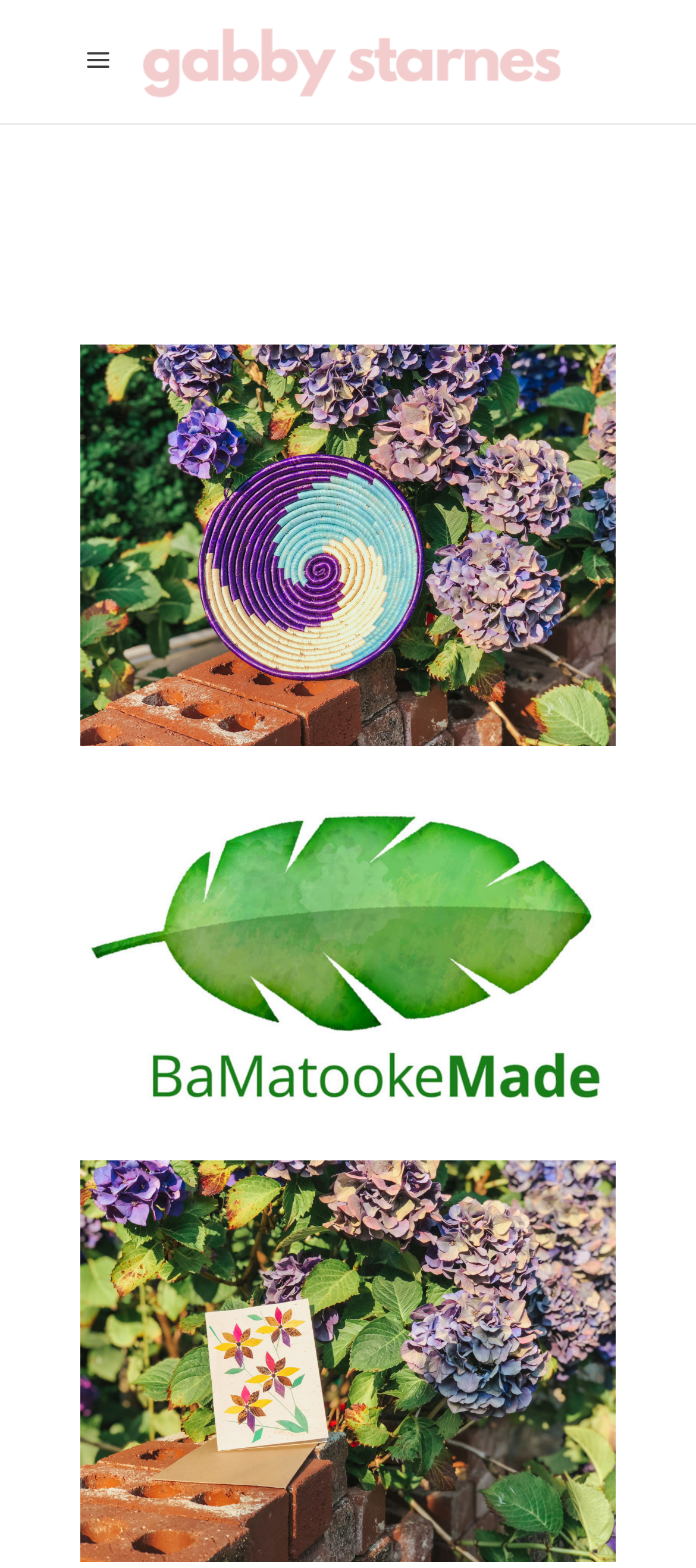Write an elaborate caption that captures the essence of the webpage.

The webpage is titled "Bamatooke Made – Gabby Starnes". At the top-left corner, there is a link with no text. To the right of it, there is a mobile logo, which is an image. Below these elements, there are three images stacked vertically, each linked to a separate URL. The first image is "Copy-of-IMG_E5422-scaled", the second is "BaMatookeMade_Logo", and the third is "IMG_E5304-2-scaled". These images occupy a significant portion of the webpage, spanning from the top to the bottom.